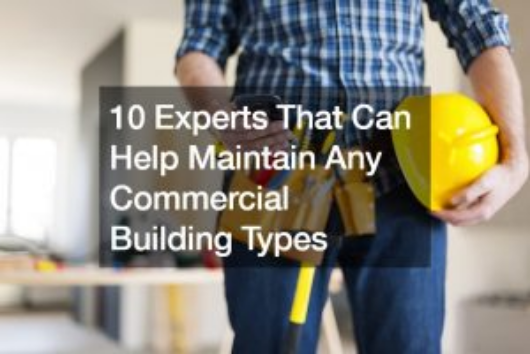Provide a one-word or one-phrase answer to the question:
What is the background of the image?

Industrial or renovation space